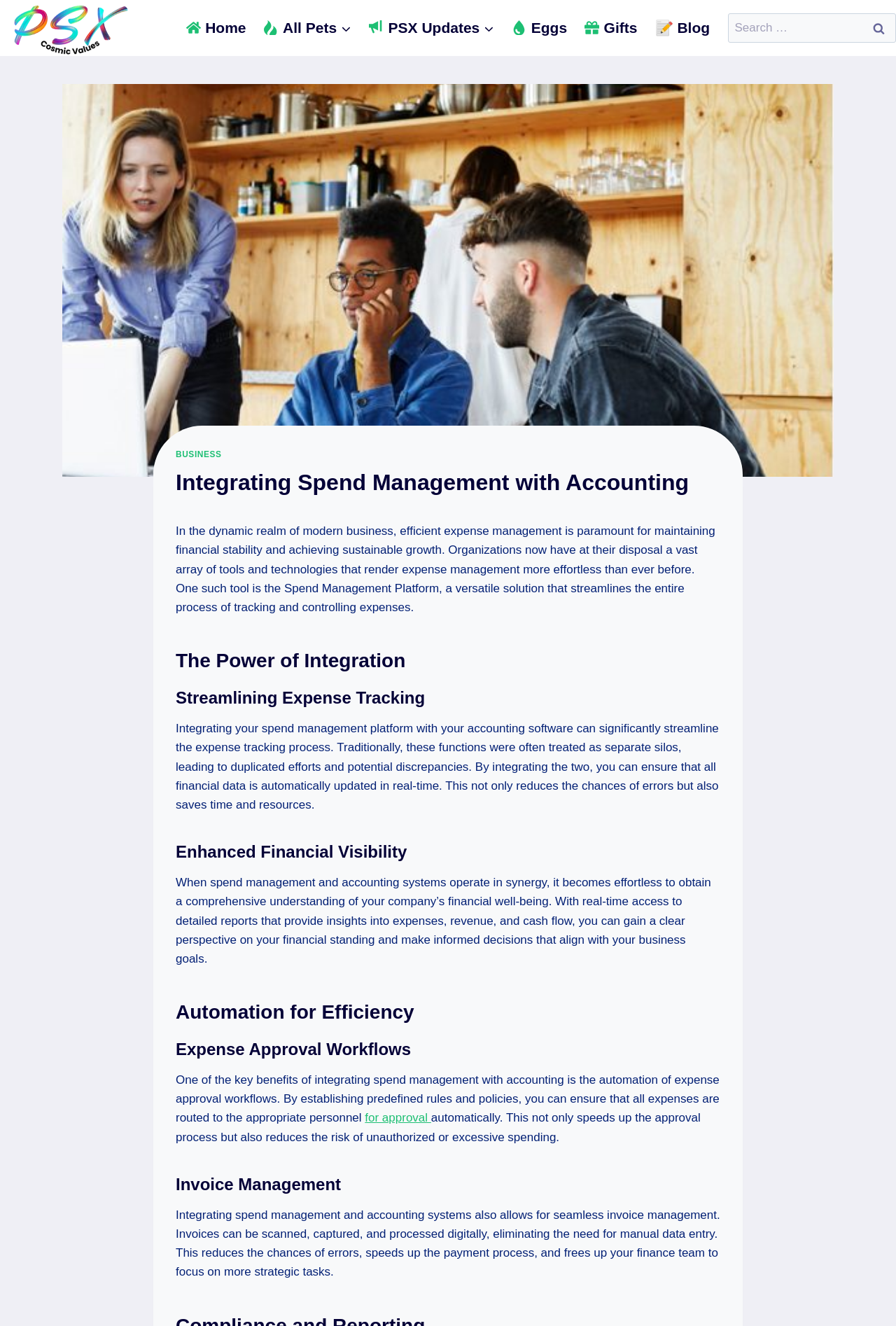Locate the bounding box coordinates of the area you need to click to fulfill this instruction: 'Click the 'All Pets' link'. The coordinates must be in the form of four float numbers ranging from 0 to 1: [left, top, right, bottom].

[0.284, 0.006, 0.402, 0.037]